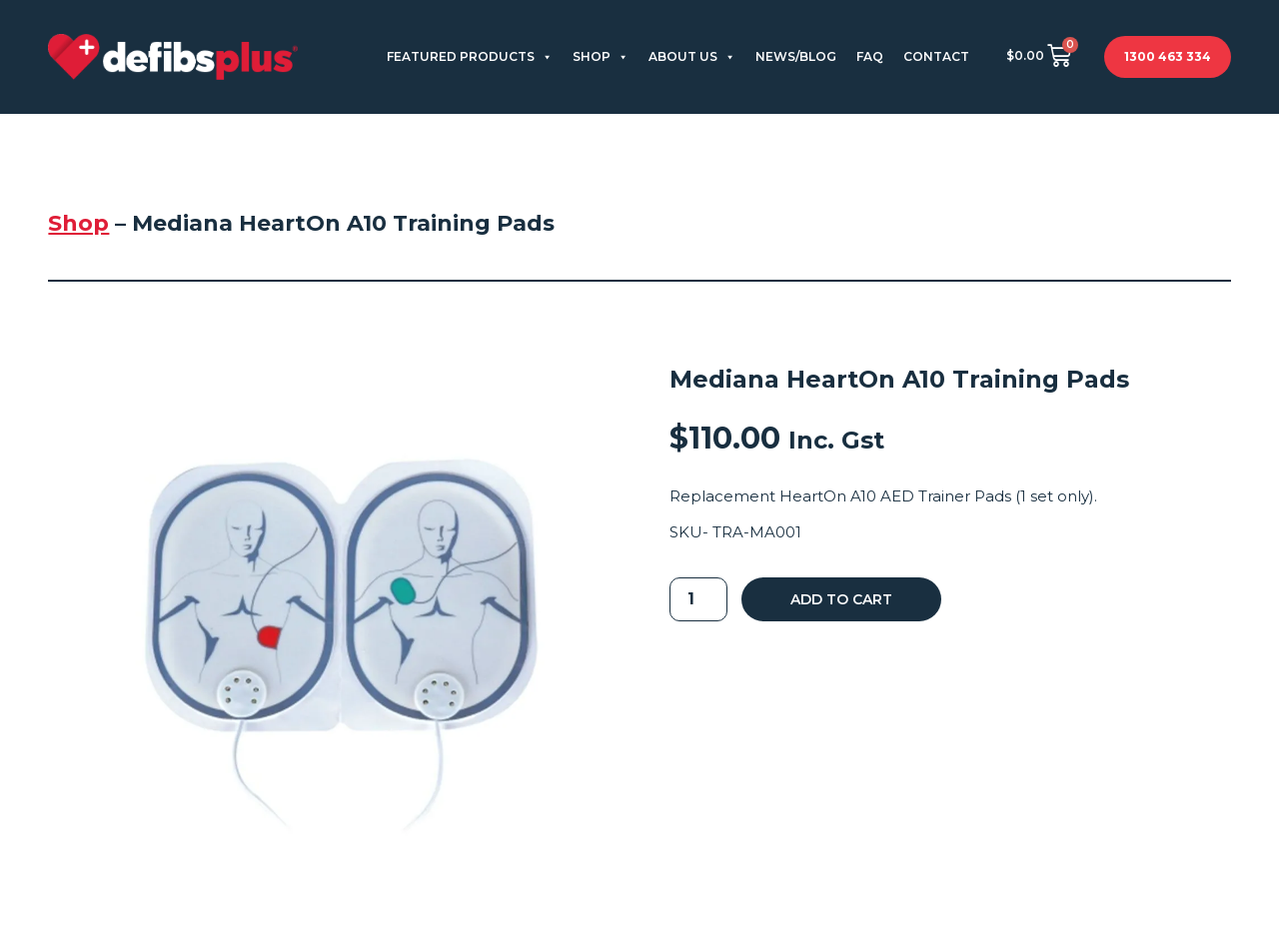What is the image above the product description?
Using the information presented in the image, please offer a detailed response to the question.

I found the image by looking at the image element on the webpage. Specifically, I found the image element with the text 'training pads', which is located above the product description, indicating that it is an image of the training pads.